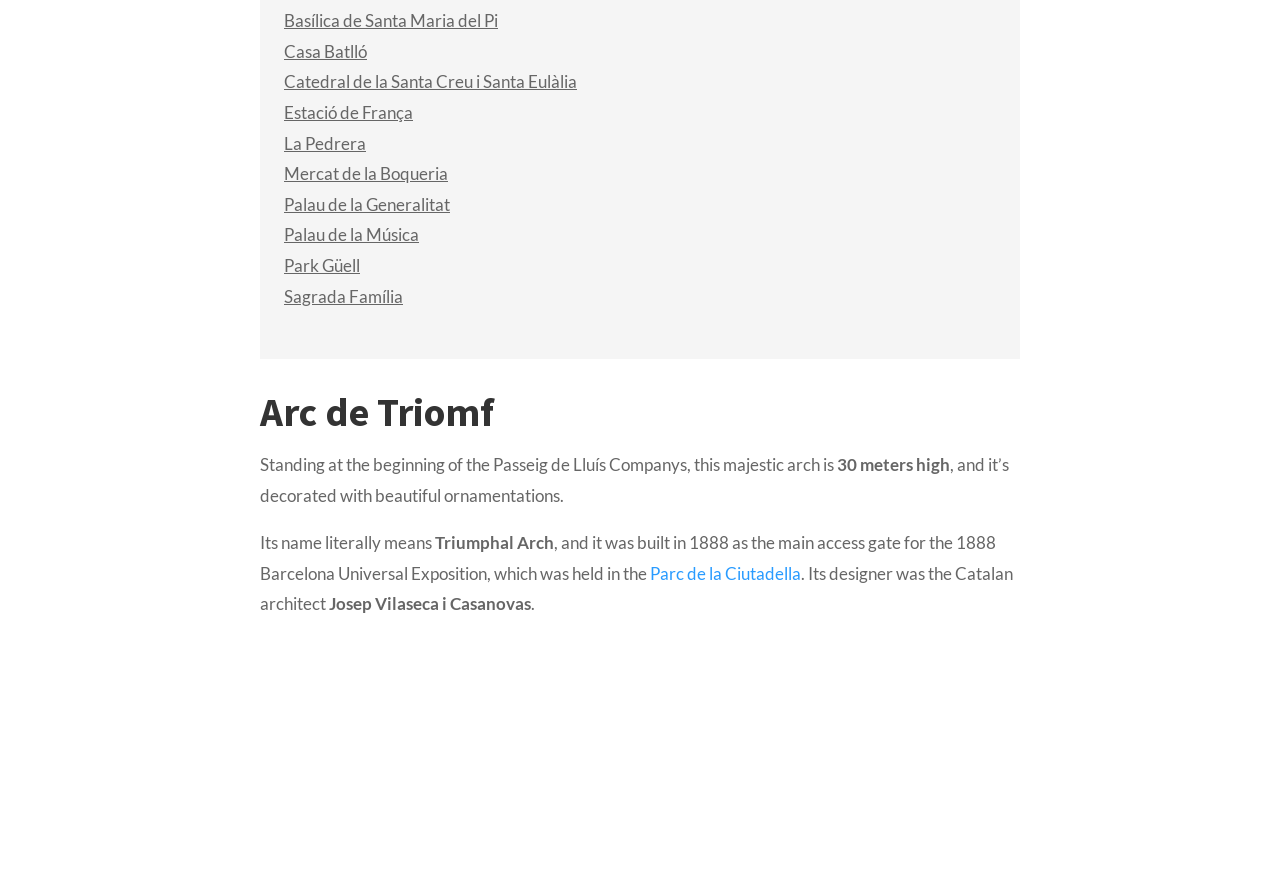Give a one-word or short-phrase answer to the following question: 
What is the name of the arch?

Arc de Triomf